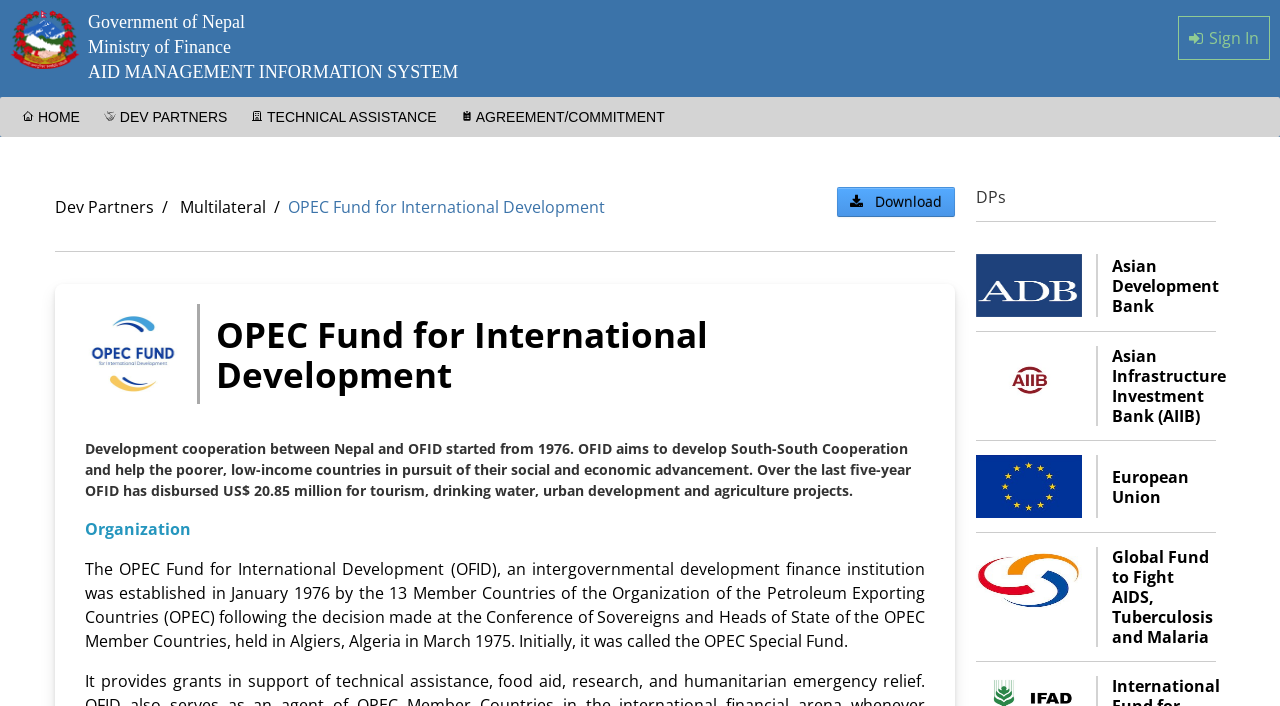Using the webpage screenshot and the element description Skip to Content, determine the bounding box coordinates. Specify the coordinates in the format (top-left x, top-left y, bottom-right x, bottom-right y) with values ranging from 0 to 1.

[0.0, 0.0, 0.091, 0.028]